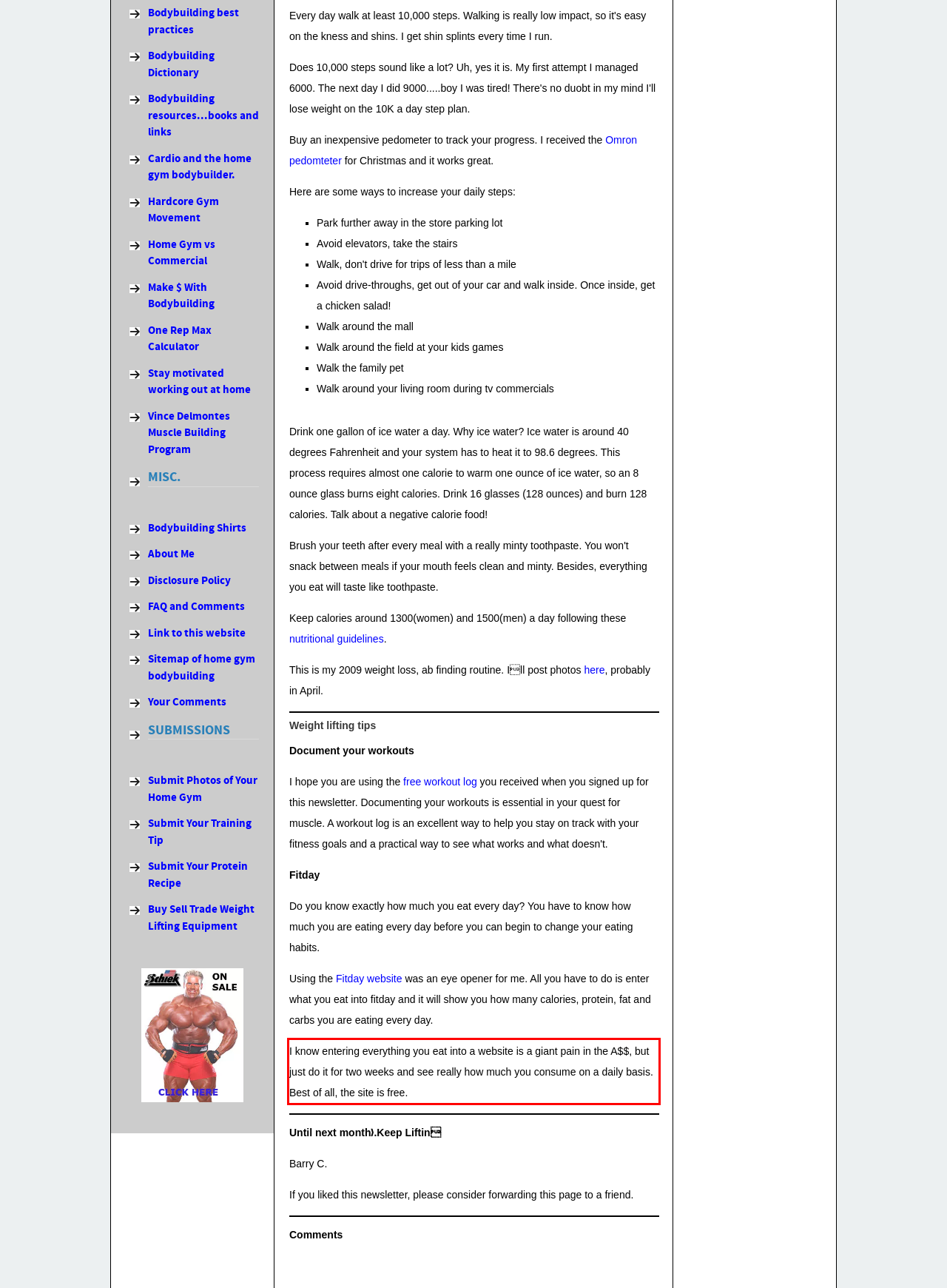You have a screenshot of a webpage with a UI element highlighted by a red bounding box. Use OCR to obtain the text within this highlighted area.

I know entering everything you eat into a website is a giant pain in the A$$, but just do it for two weeks and see really how much you consume on a daily basis. Best of all, the site is free.